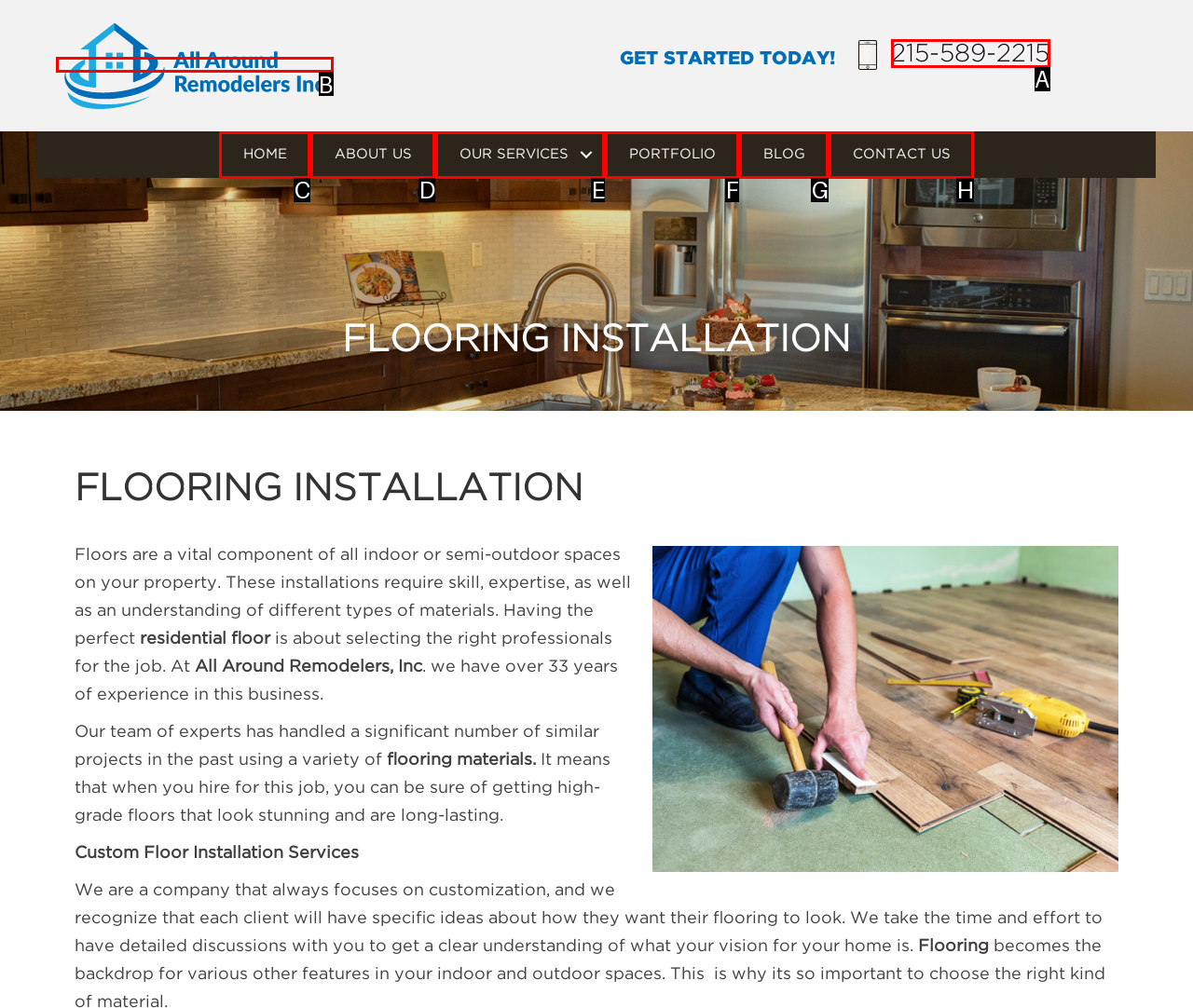Match the HTML element to the description: About us. Respond with the letter of the correct option directly.

D